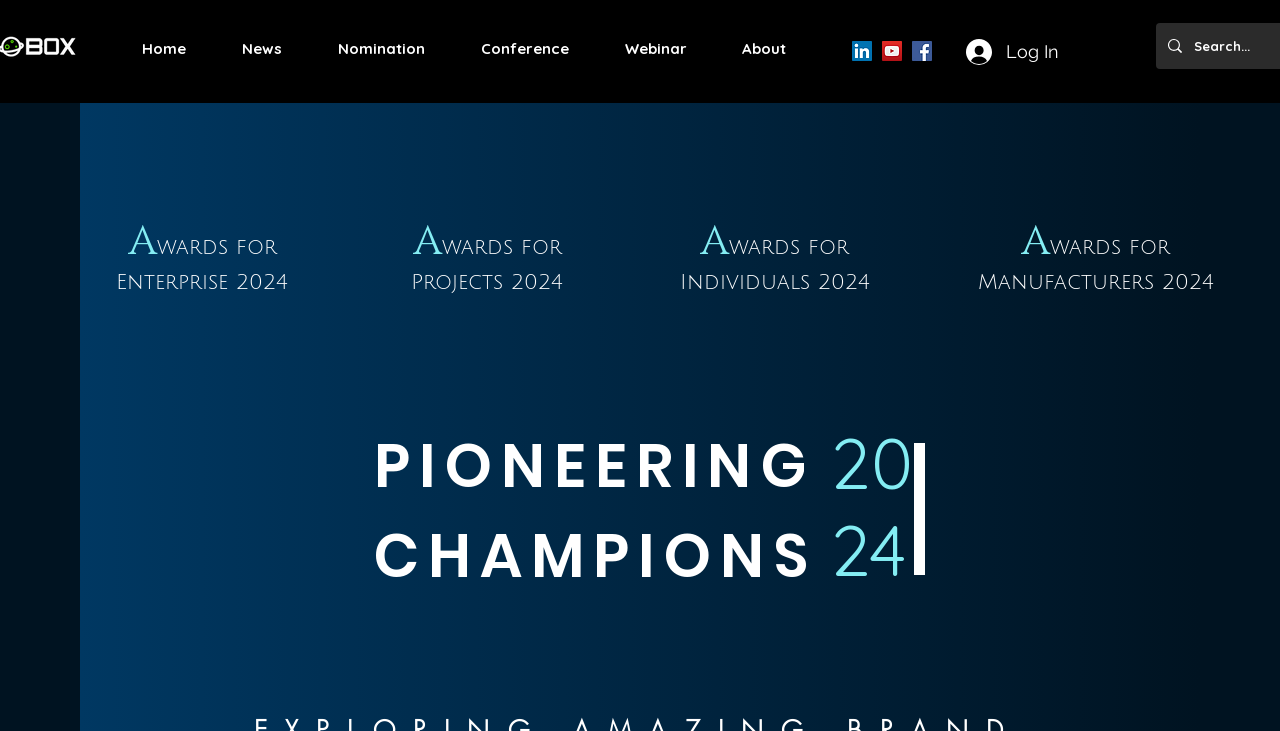Using the details from the image, please elaborate on the following question: How many award categories are there for 2024?

I counted the number of headings that mention '2024' in the main content area, which are Awards for Enterprise 2024, Awards for Projects 2024, Awards for Individuals 2024, and Awards for Manufacturers 2024.